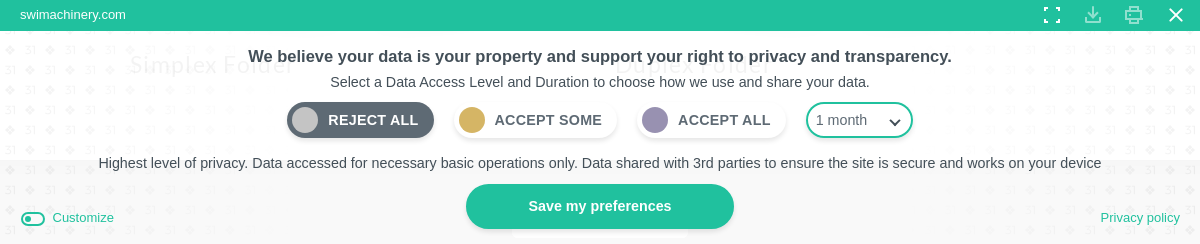How many options are presented for users to select their preferred data access level?
Refer to the image and respond with a one-word or short-phrase answer.

3